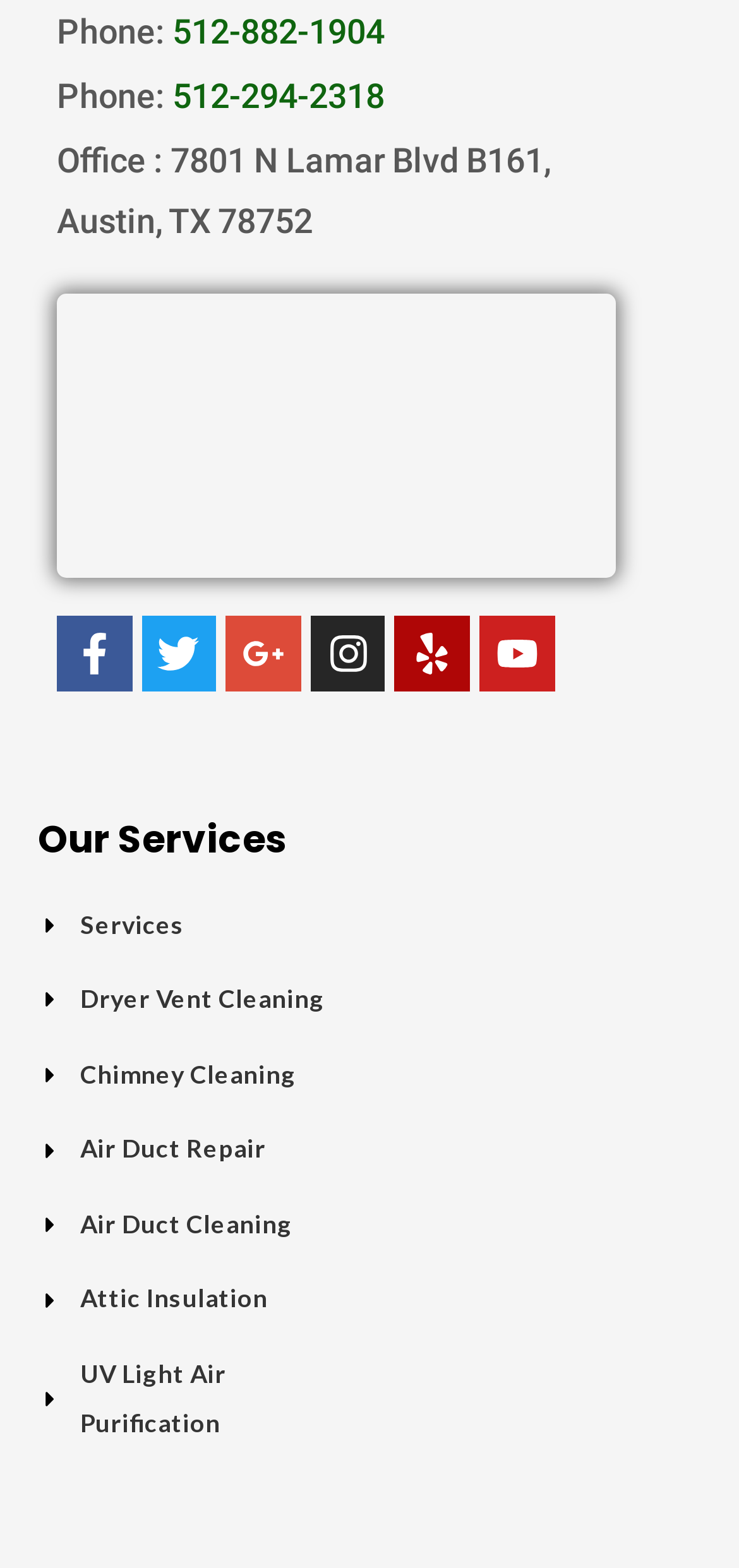What social media platforms is the company on?
Answer the question with a detailed explanation, including all necessary information.

The company has links to its social media profiles, including Facebook, Twitter, Instagram, Google-plus, Yelp, and Youtube, which can be found at the top of the webpage.